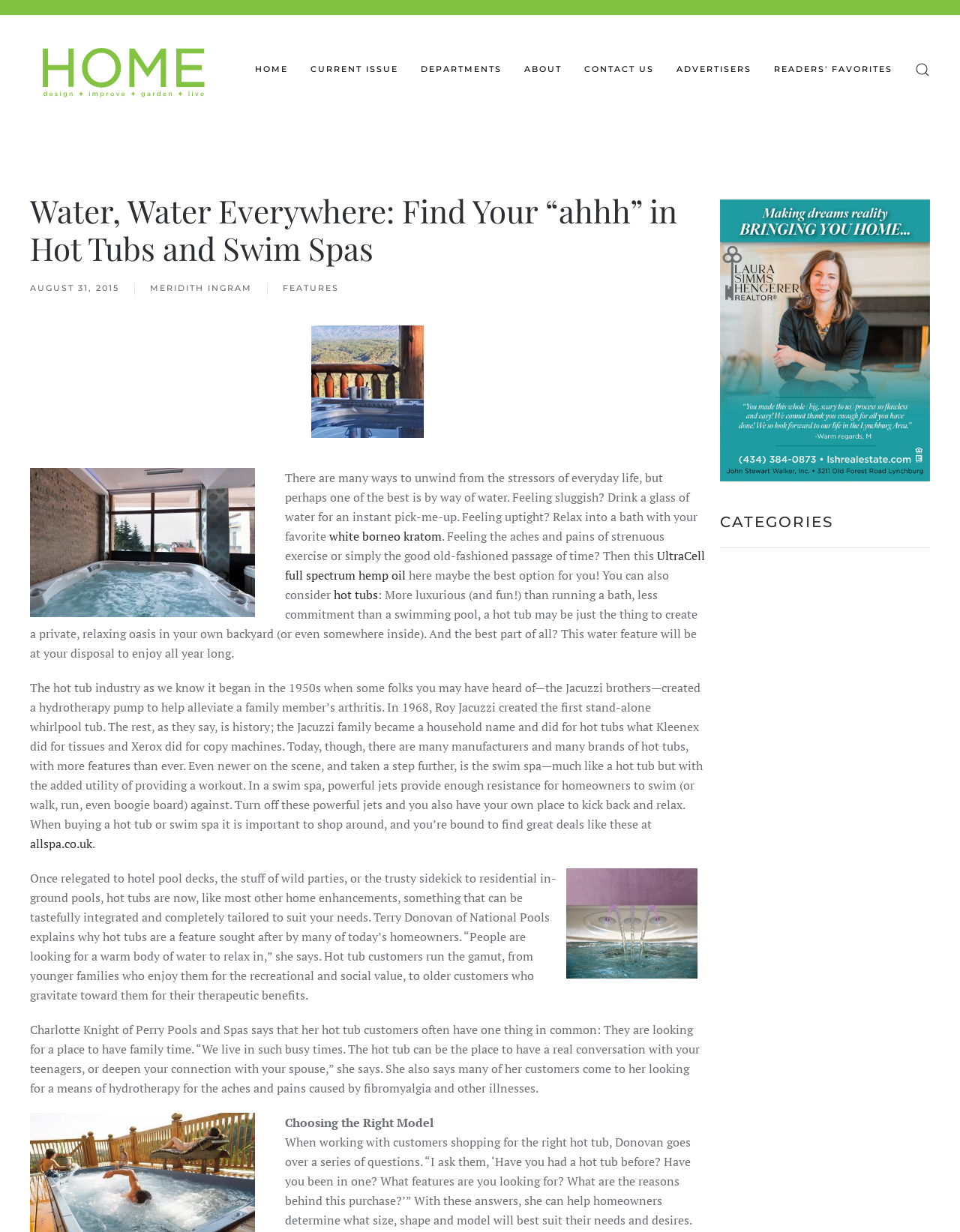Please identify the bounding box coordinates of the element's region that I should click in order to complete the following instruction: "Skip to main content". The bounding box coordinates consist of four float numbers between 0 and 1, i.e., [left, top, right, bottom].

[0.027, 0.022, 0.145, 0.035]